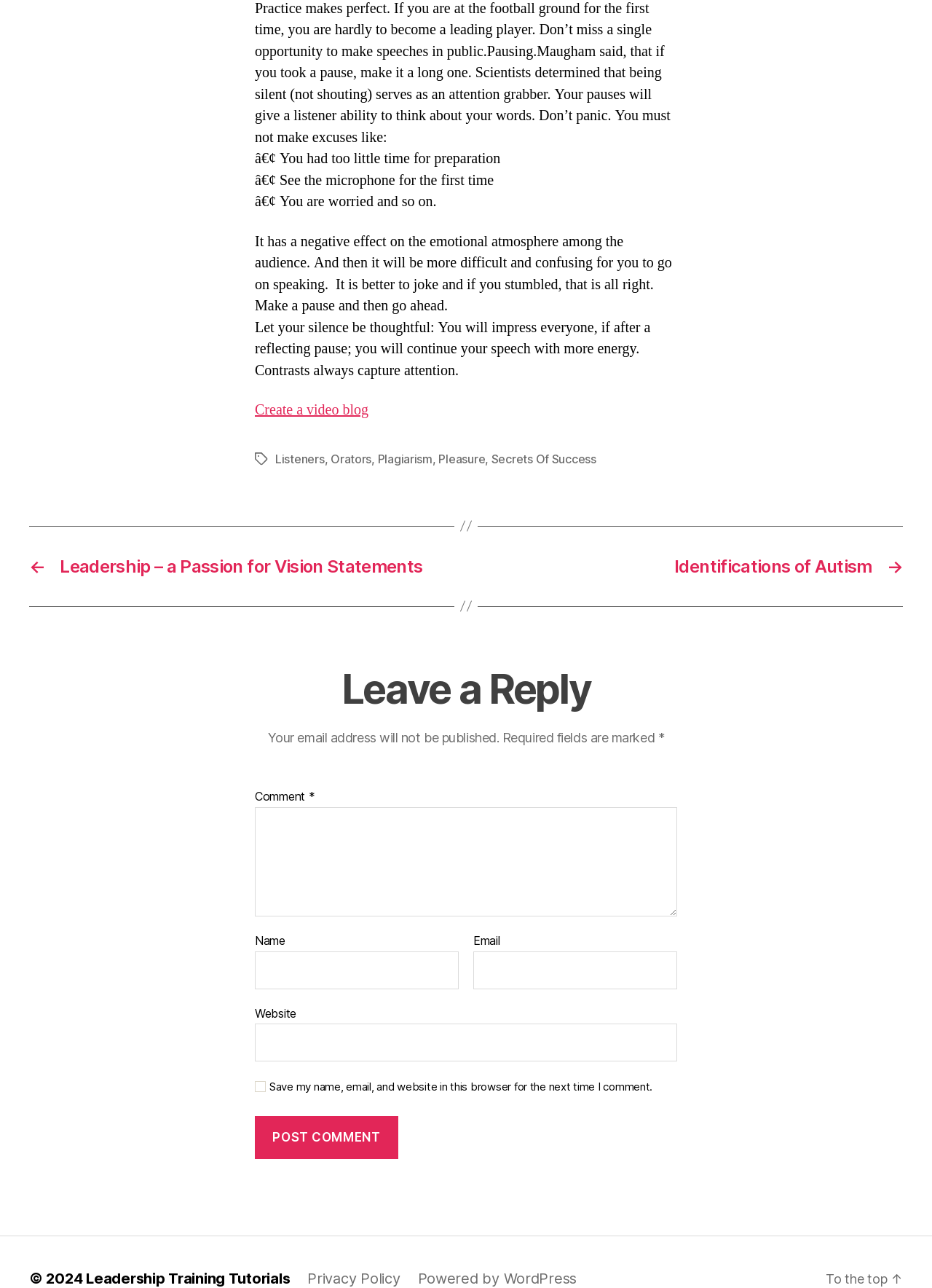Identify the bounding box coordinates of the clickable region required to complete the instruction: "Read the latest post on 'Class 12 Bihar Board My Grandmother’s House Summary in English and Hindi'". The coordinates should be given as four float numbers within the range of 0 and 1, i.e., [left, top, right, bottom].

None